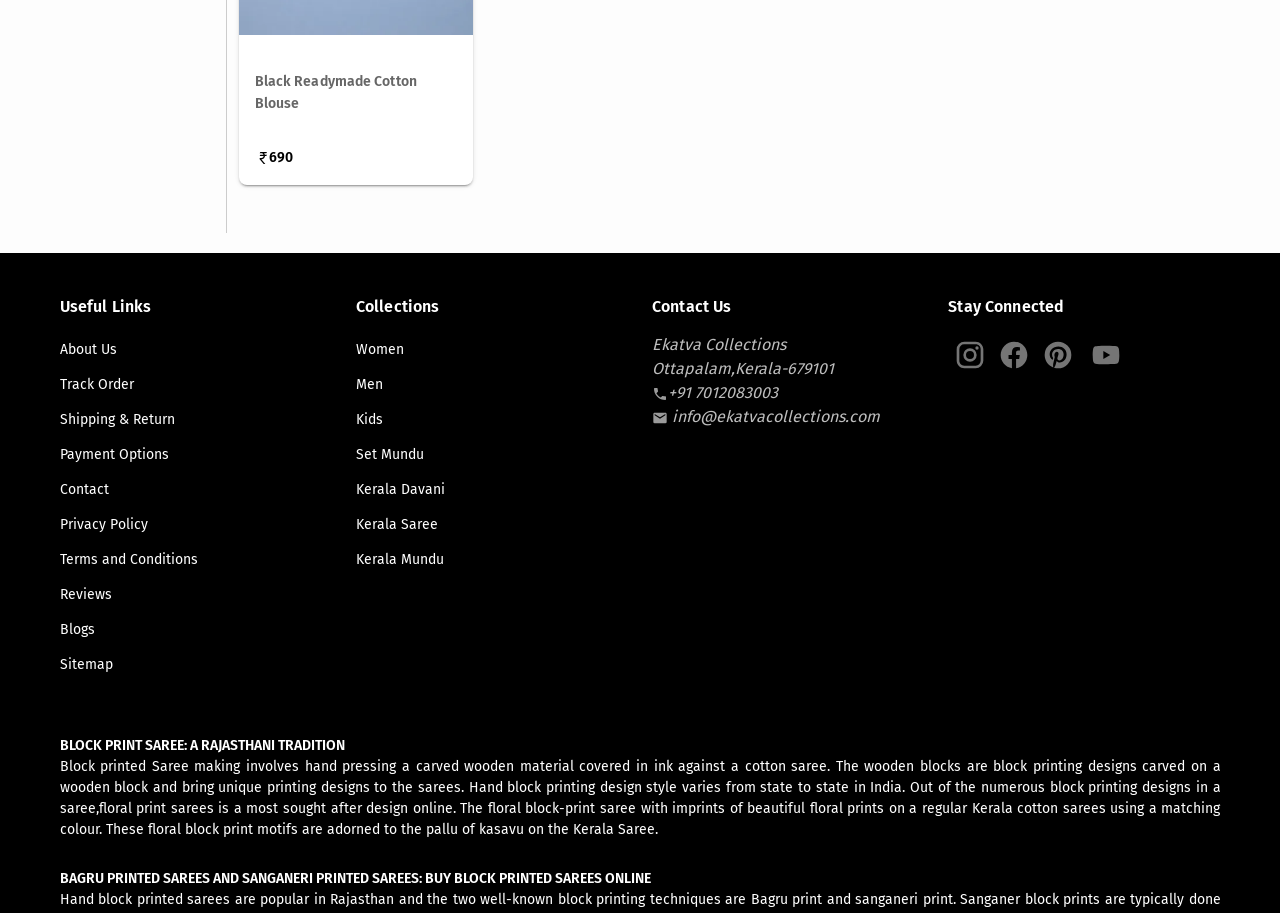Find the bounding box coordinates of the clickable element required to execute the following instruction: "Click on About Us". Provide the coordinates as four float numbers between 0 and 1, i.e., [left, top, right, bottom].

[0.046, 0.365, 0.259, 0.403]